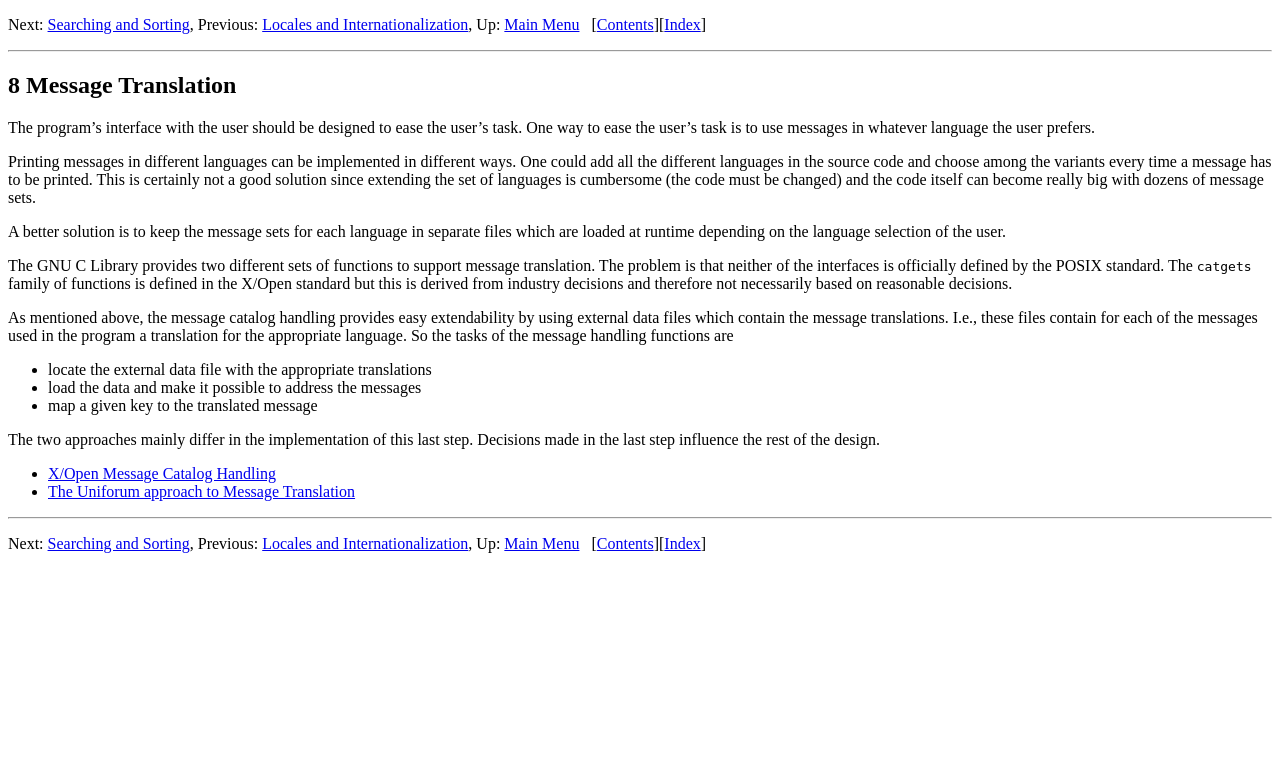Can you pinpoint the bounding box coordinates for the clickable element required for this instruction: "Learn about 'The Uniforum approach to Message Translation'"? The coordinates should be four float numbers between 0 and 1, i.e., [left, top, right, bottom].

[0.038, 0.638, 0.277, 0.66]